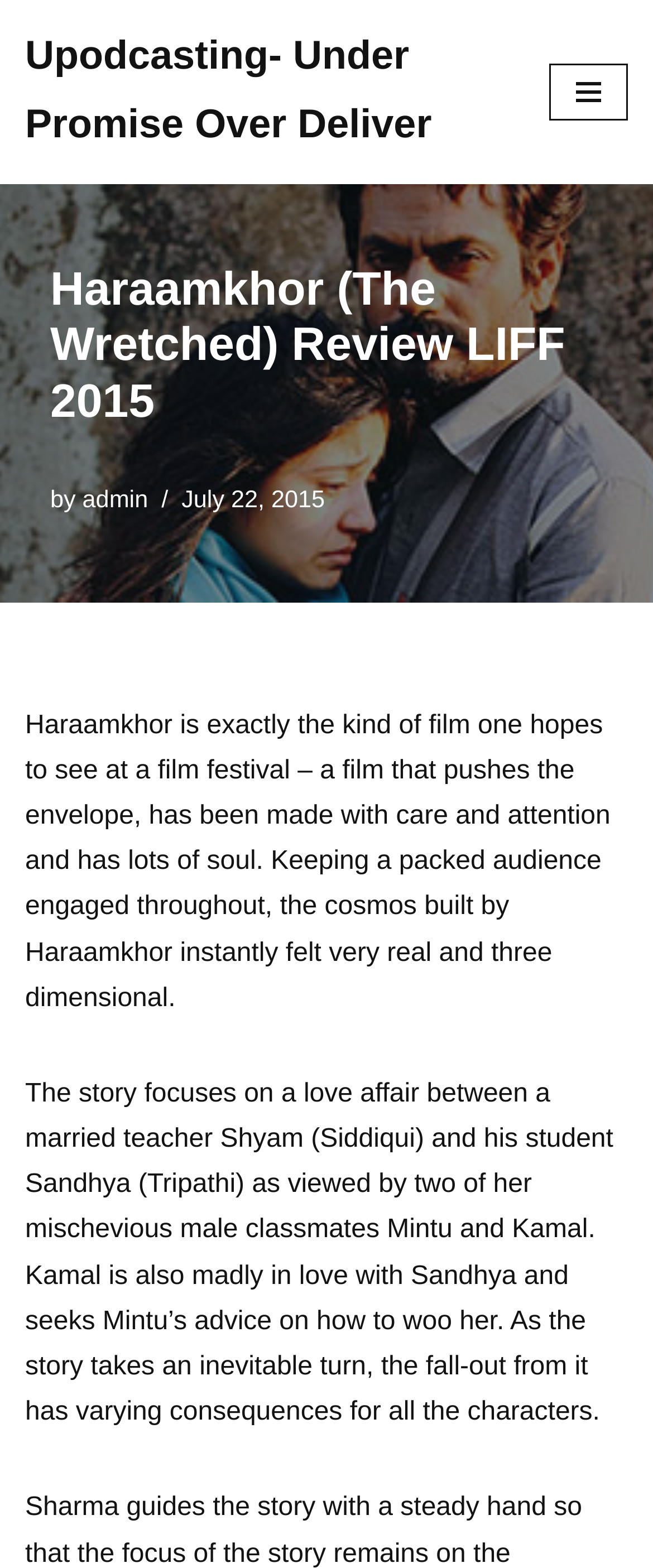Please give a succinct answer using a single word or phrase:
When was the review published?

July 22, 2015